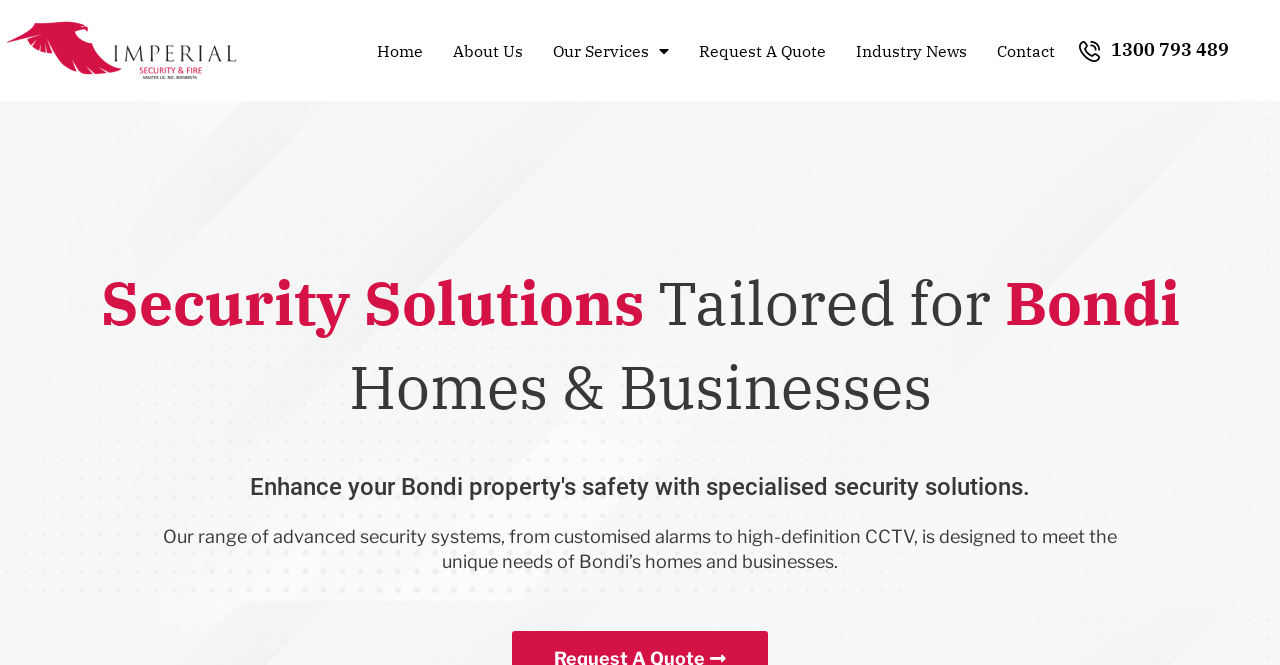Is the 'Our Services' menu expanded? Based on the image, give a response in one word or a short phrase.

No